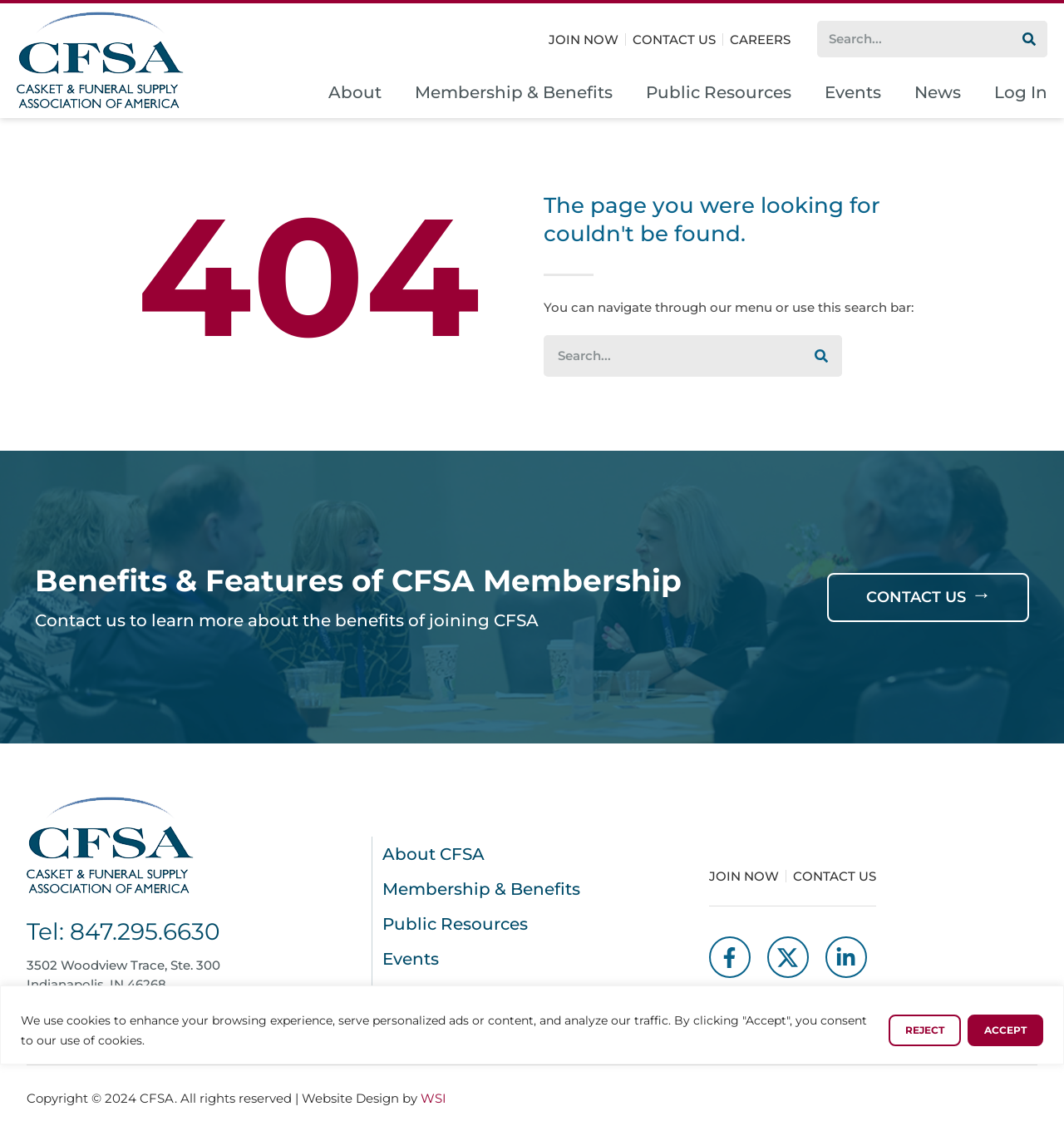Please find the bounding box for the UI element described by: "Contact Us".

[0.745, 0.769, 0.823, 0.78]